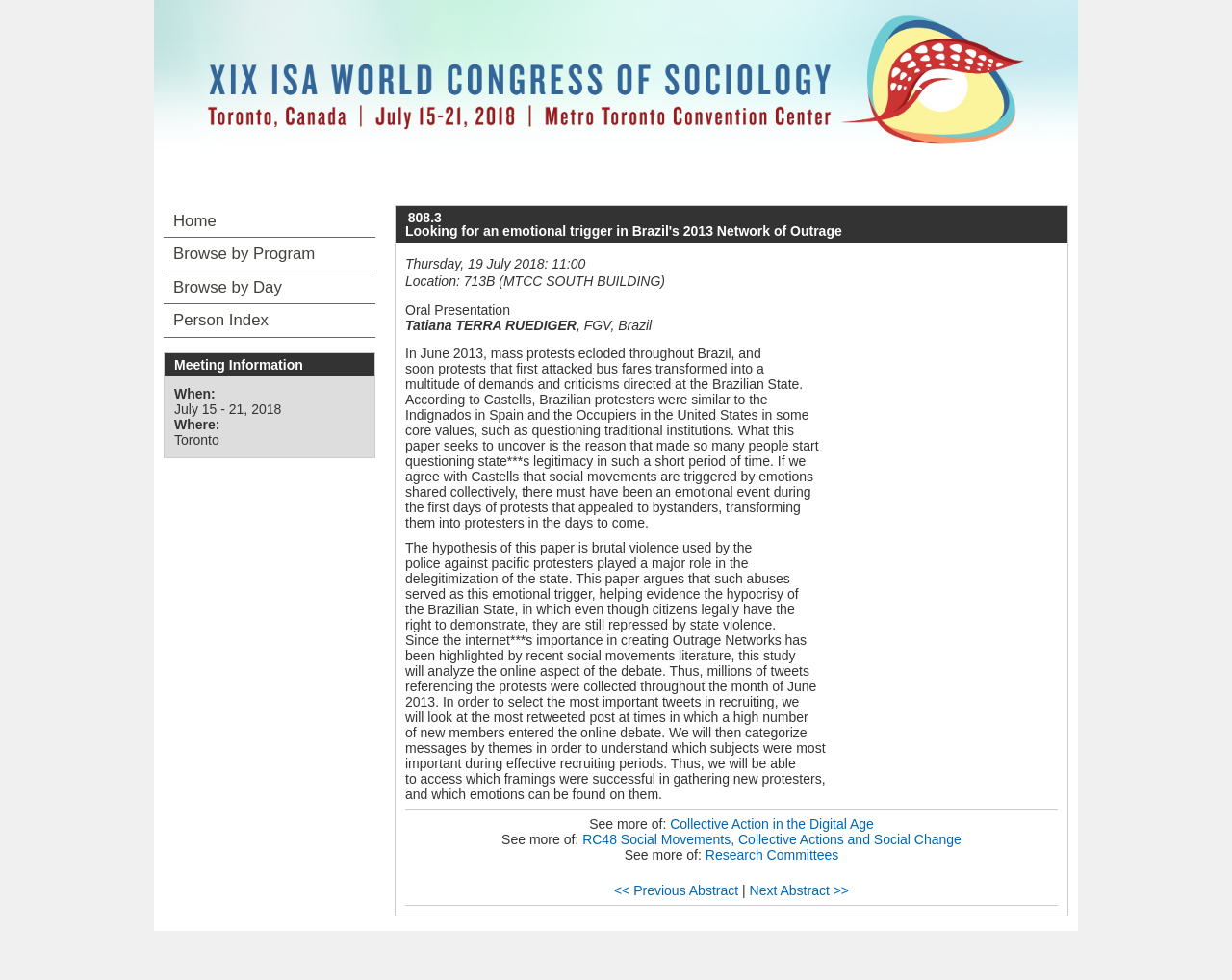What is the organization that the author is affiliated with?
From the image, respond using a single word or phrase.

FGV, Brazil